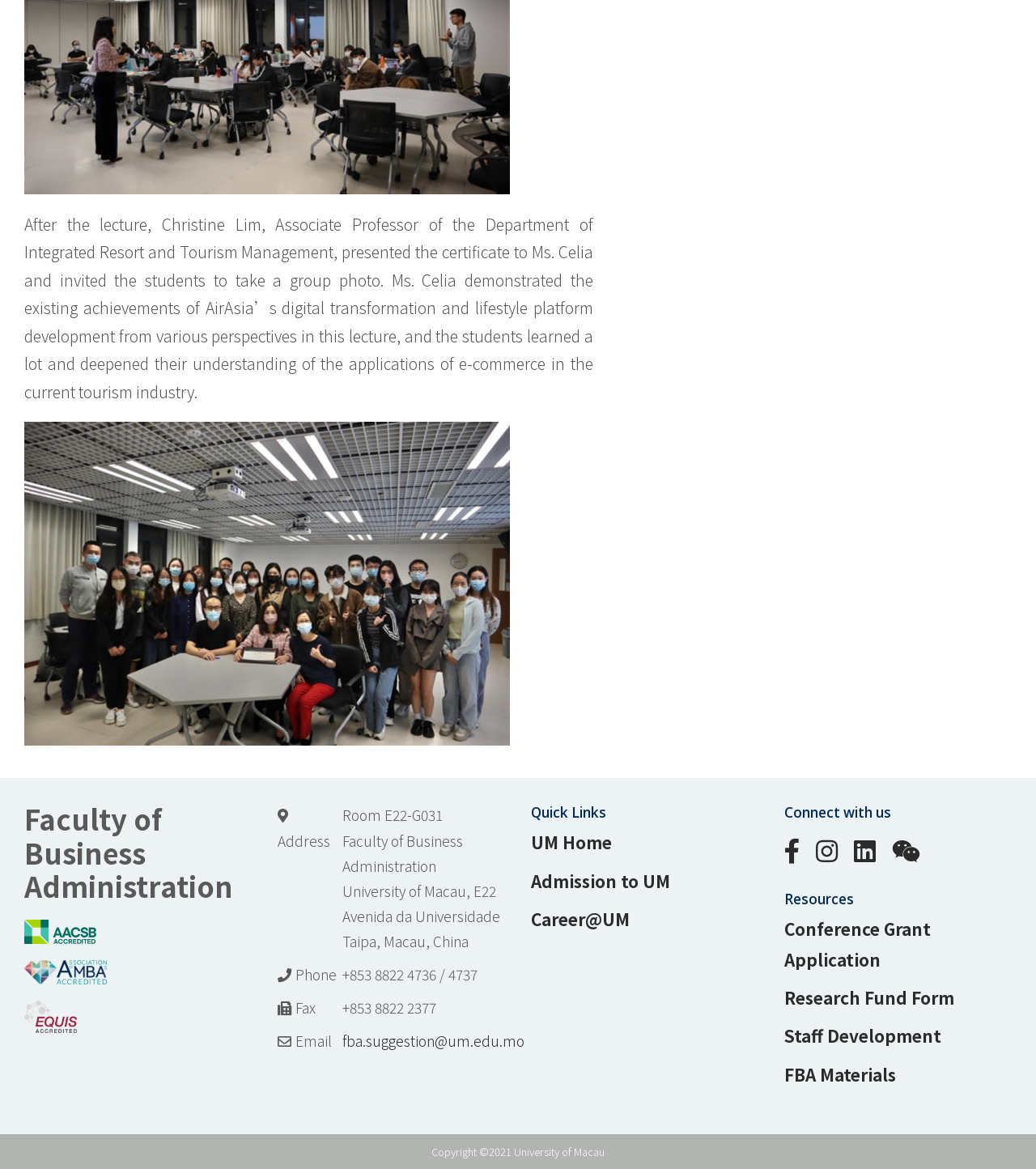Locate the bounding box coordinates of the clickable area needed to fulfill the instruction: "Visit the 'UM Home' page".

[0.512, 0.708, 0.732, 0.734]